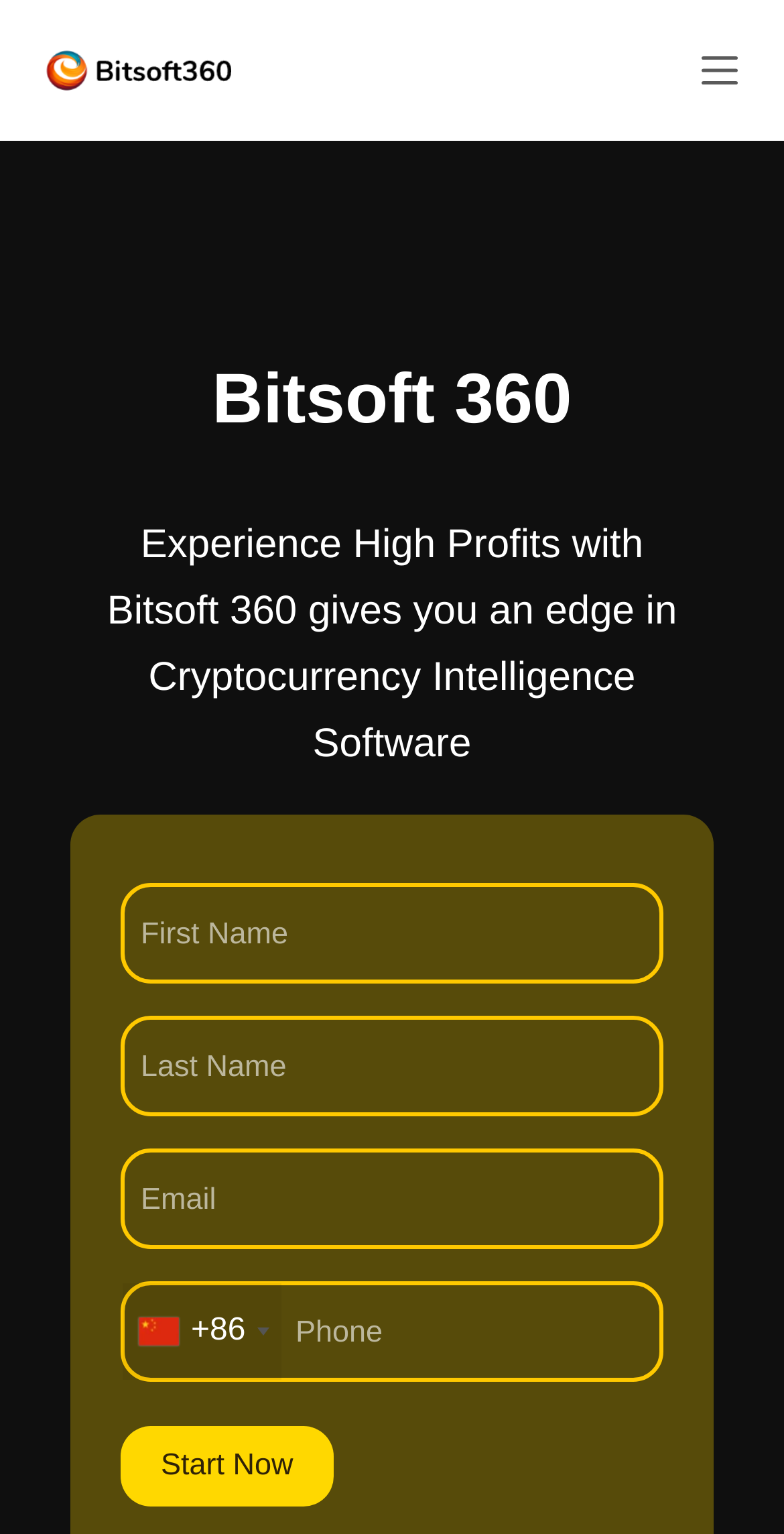Use the details in the image to answer the question thoroughly: 
What is the purpose of Bitsoft 360?

Based on the webpage, Bitsoft 360 provides trading tools to help users get started with their trading journey, suggesting that the purpose of Bitsoft 360 is to assist users in trading.